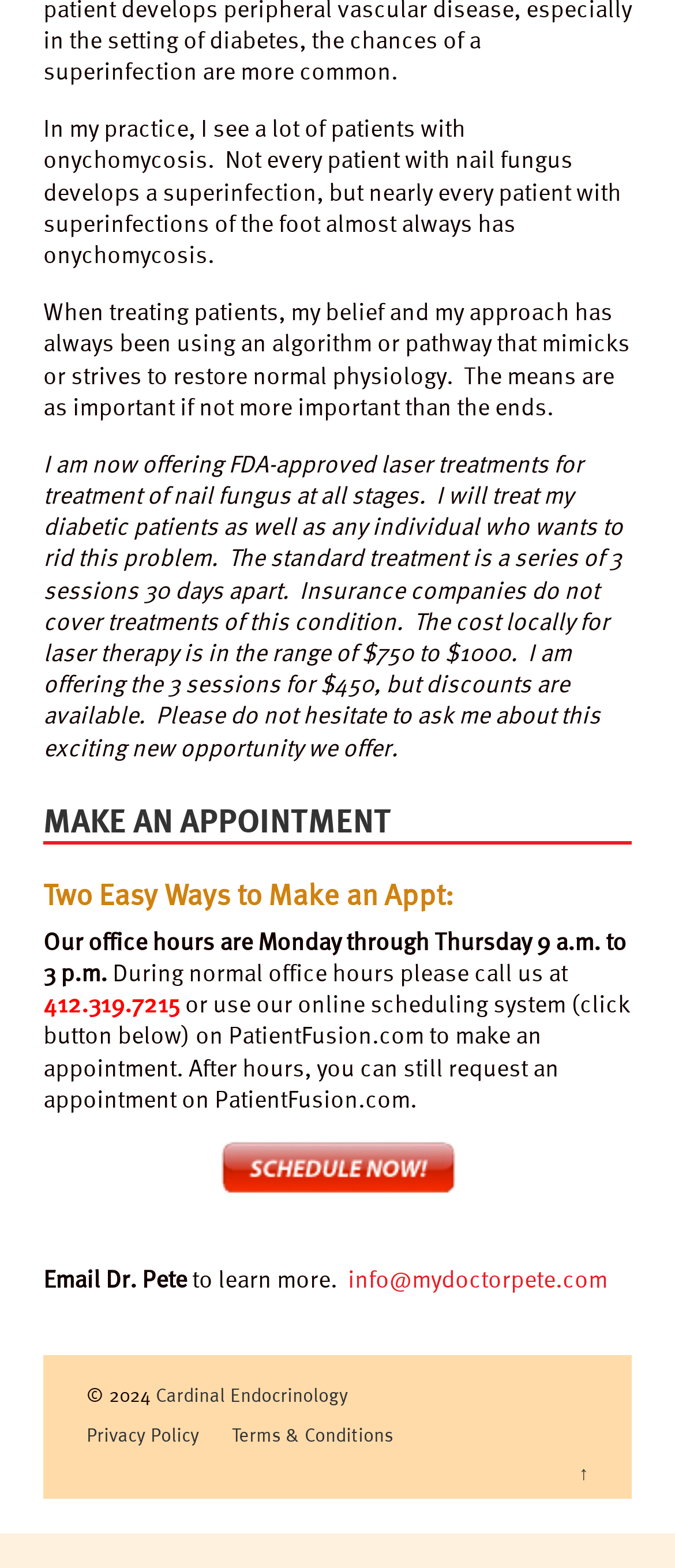What is the cost of laser therapy locally?
Based on the image, answer the question with as much detail as possible.

The webpage states that the cost of laser therapy locally is in the range of $750 to $1000, but the doctor is offering a discounted rate of $450 for 3 sessions.